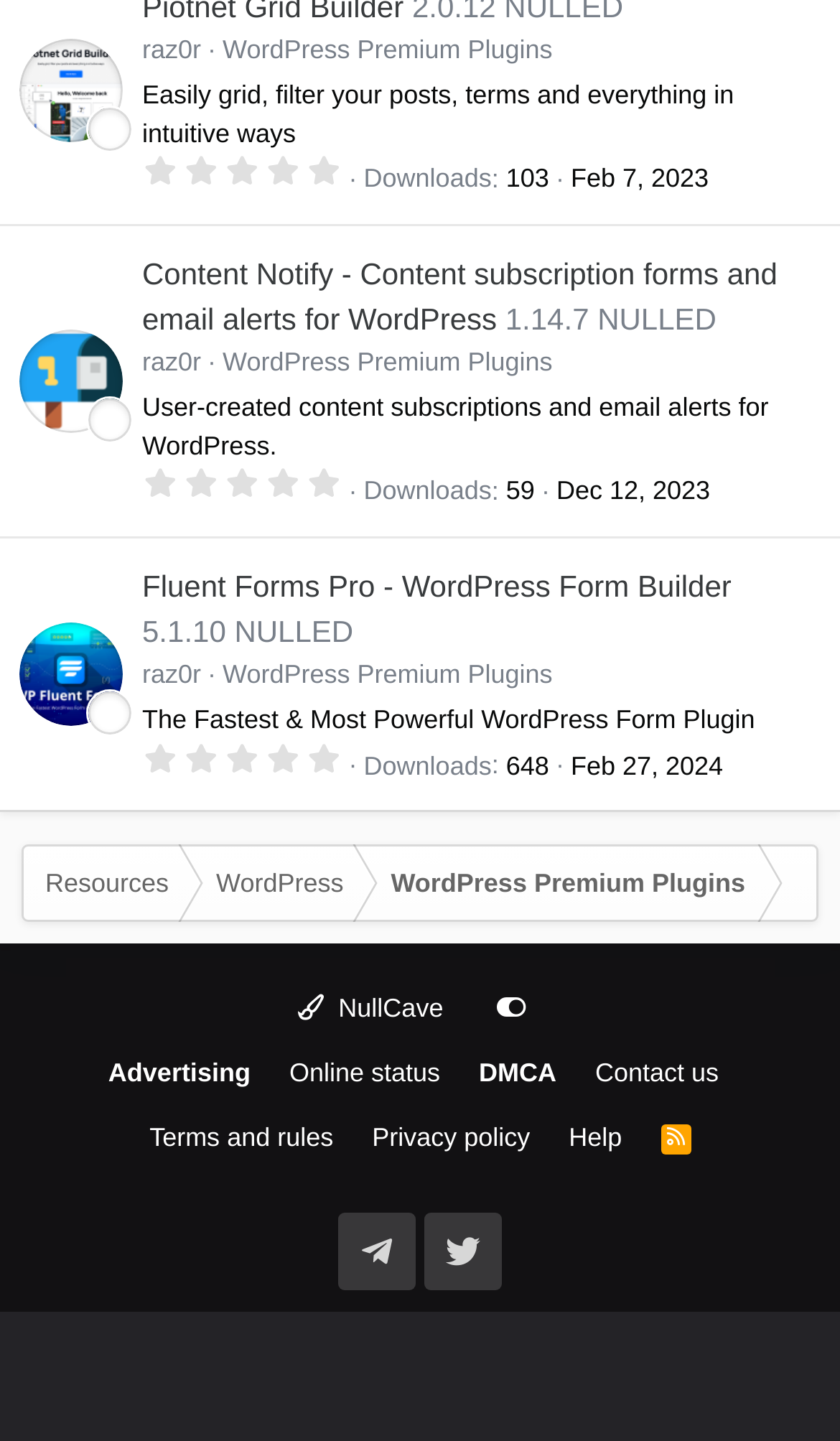Find the UI element described as: "Privacy policy" and predict its bounding box coordinates. Ensure the coordinates are four float numbers between 0 and 1, [left, top, right, bottom].

[0.428, 0.767, 0.646, 0.812]